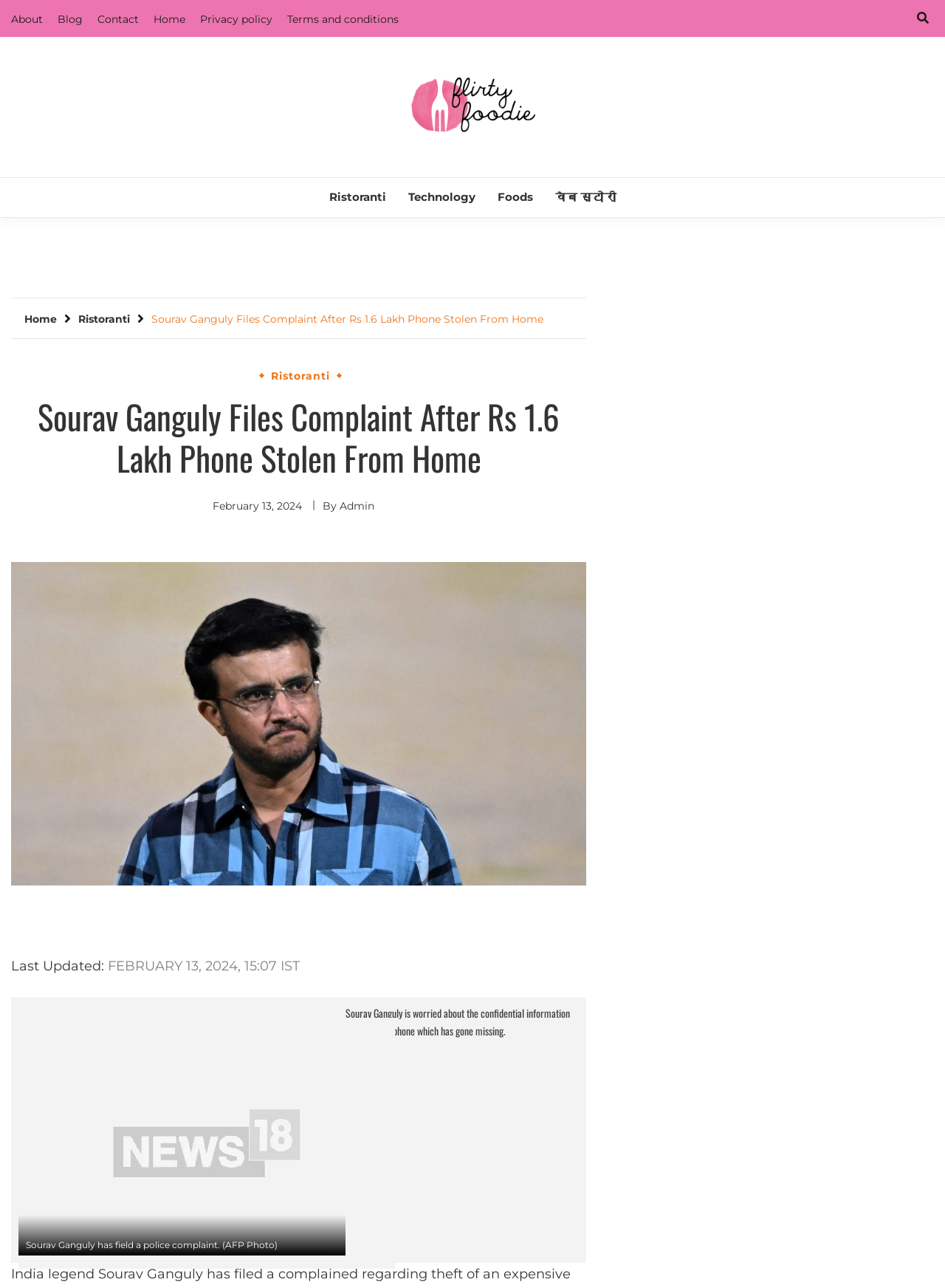Extract the top-level heading from the webpage and provide its text.

Sourav Ganguly Files Complaint After Rs 1.6 Lakh Phone Stolen From Home